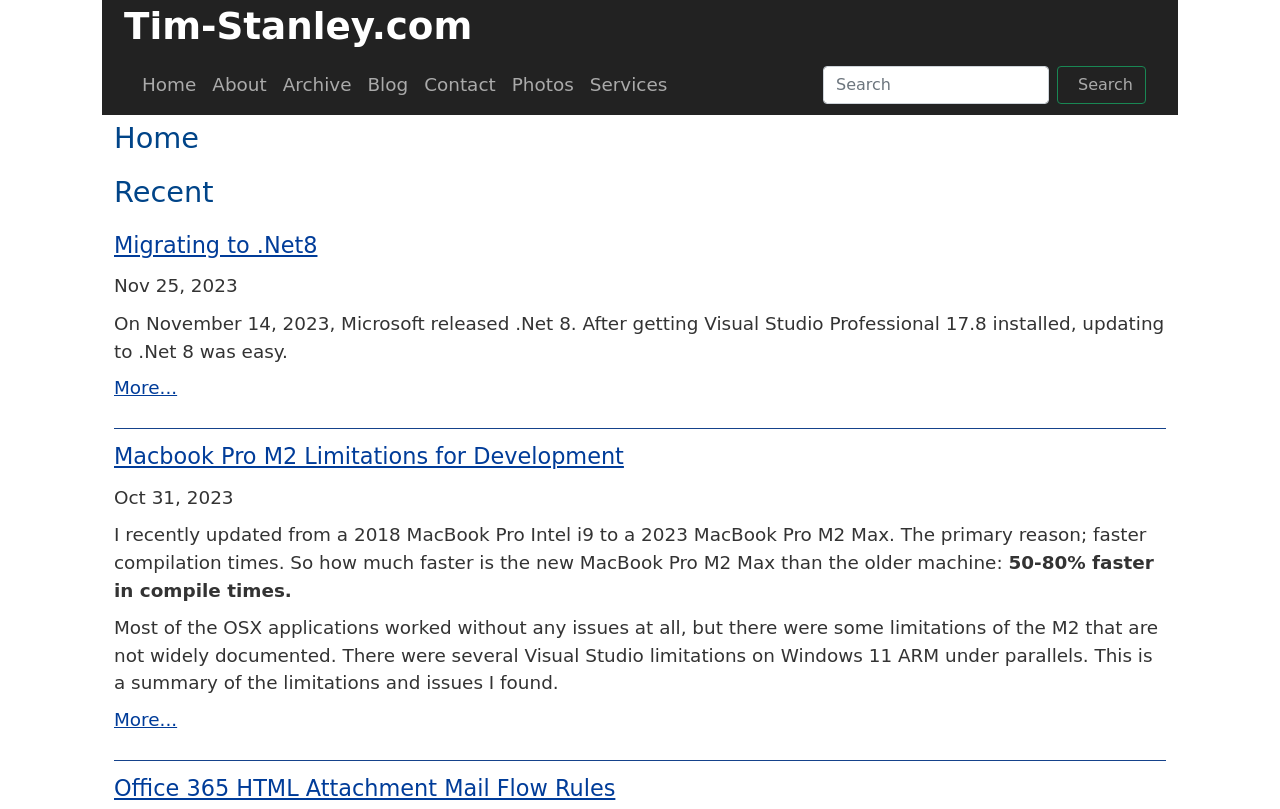Please specify the bounding box coordinates of the region to click in order to perform the following instruction: "read more about migrating to .Net 8".

[0.089, 0.467, 0.138, 0.493]